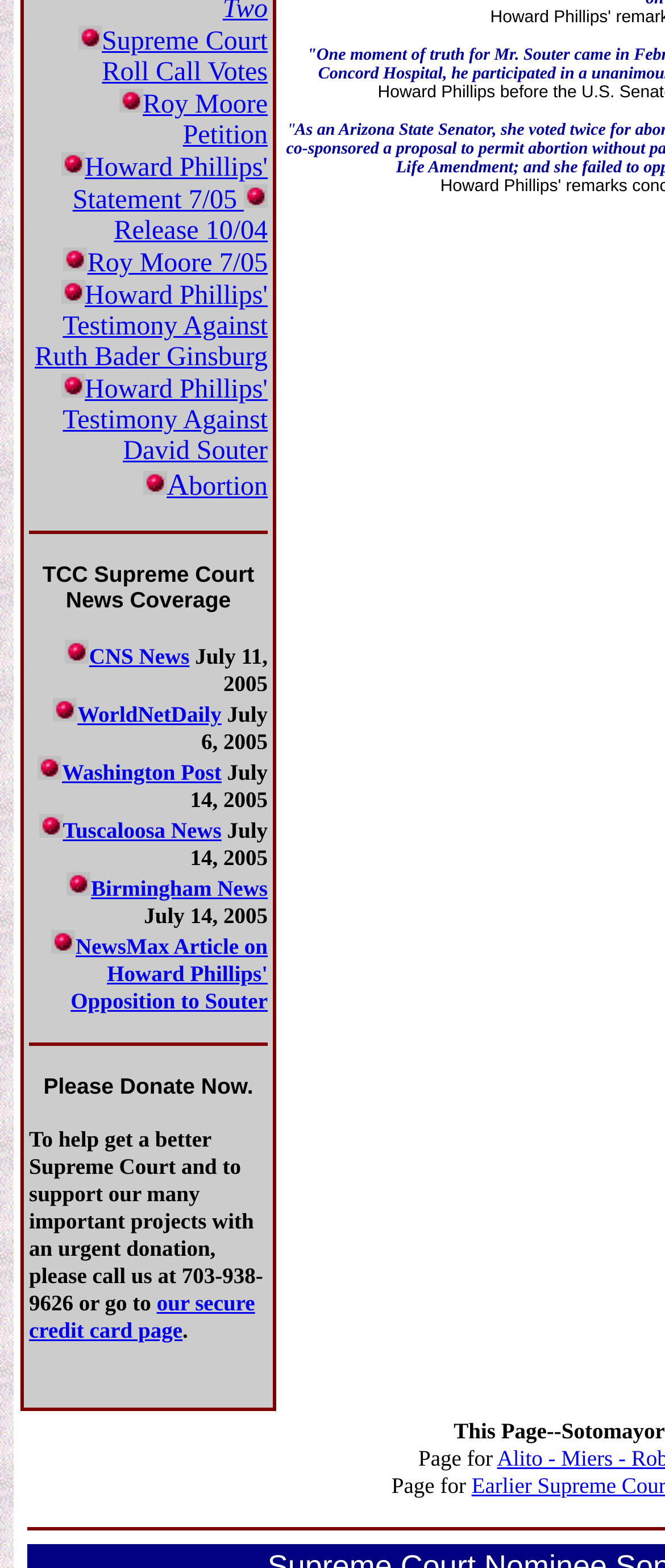Using the description: "Abortion", determine the UI element's bounding box coordinates. Ensure the coordinates are in the format of four float numbers between 0 and 1, i.e., [left, top, right, bottom].

[0.215, 0.301, 0.403, 0.32]